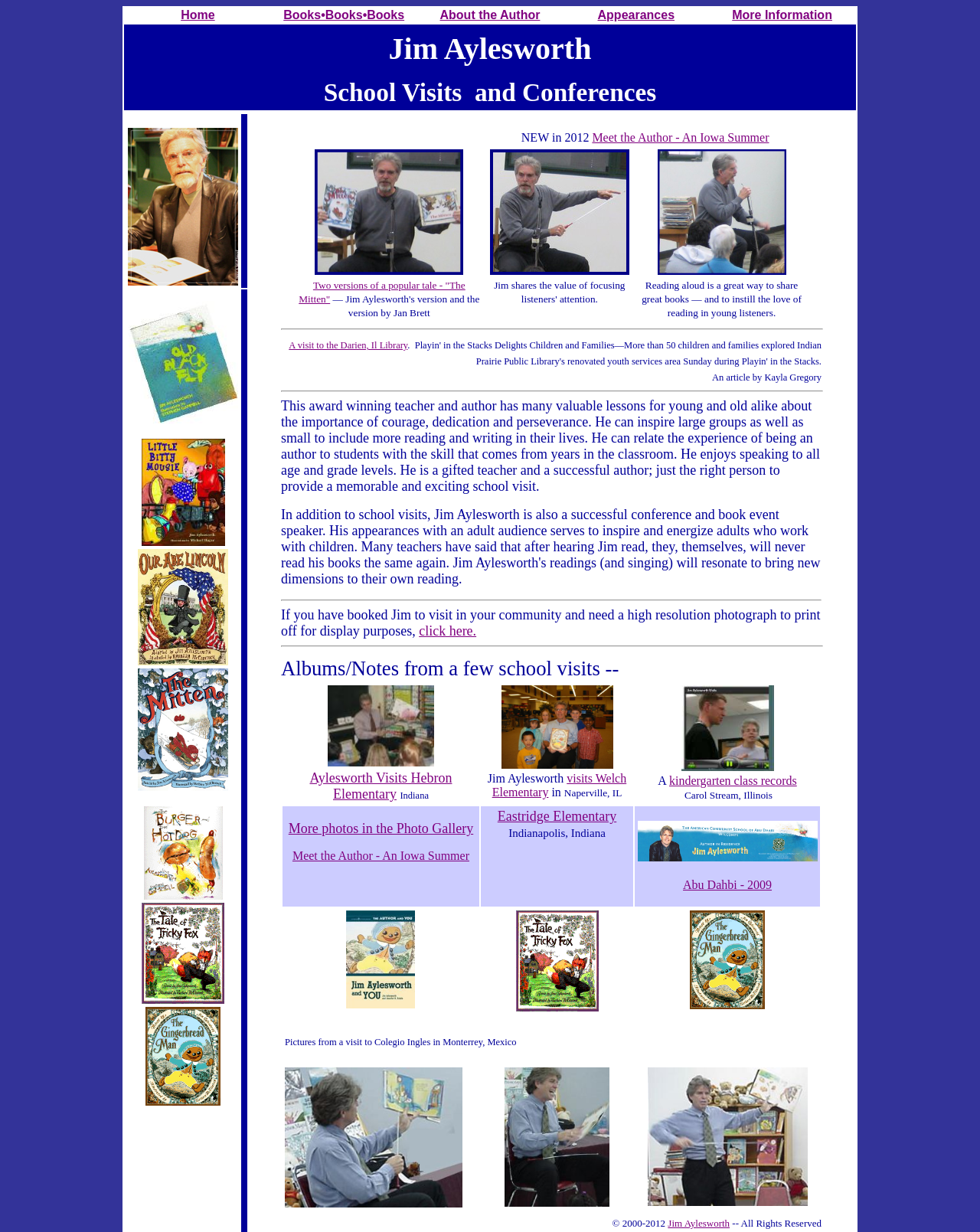Please determine the bounding box of the UI element that matches this description: parent_node: A kindergarten class records. The coordinates should be given as (top-left x, top-left y, bottom-right x, bottom-right y), with all values between 0 and 1.

[0.695, 0.617, 0.789, 0.628]